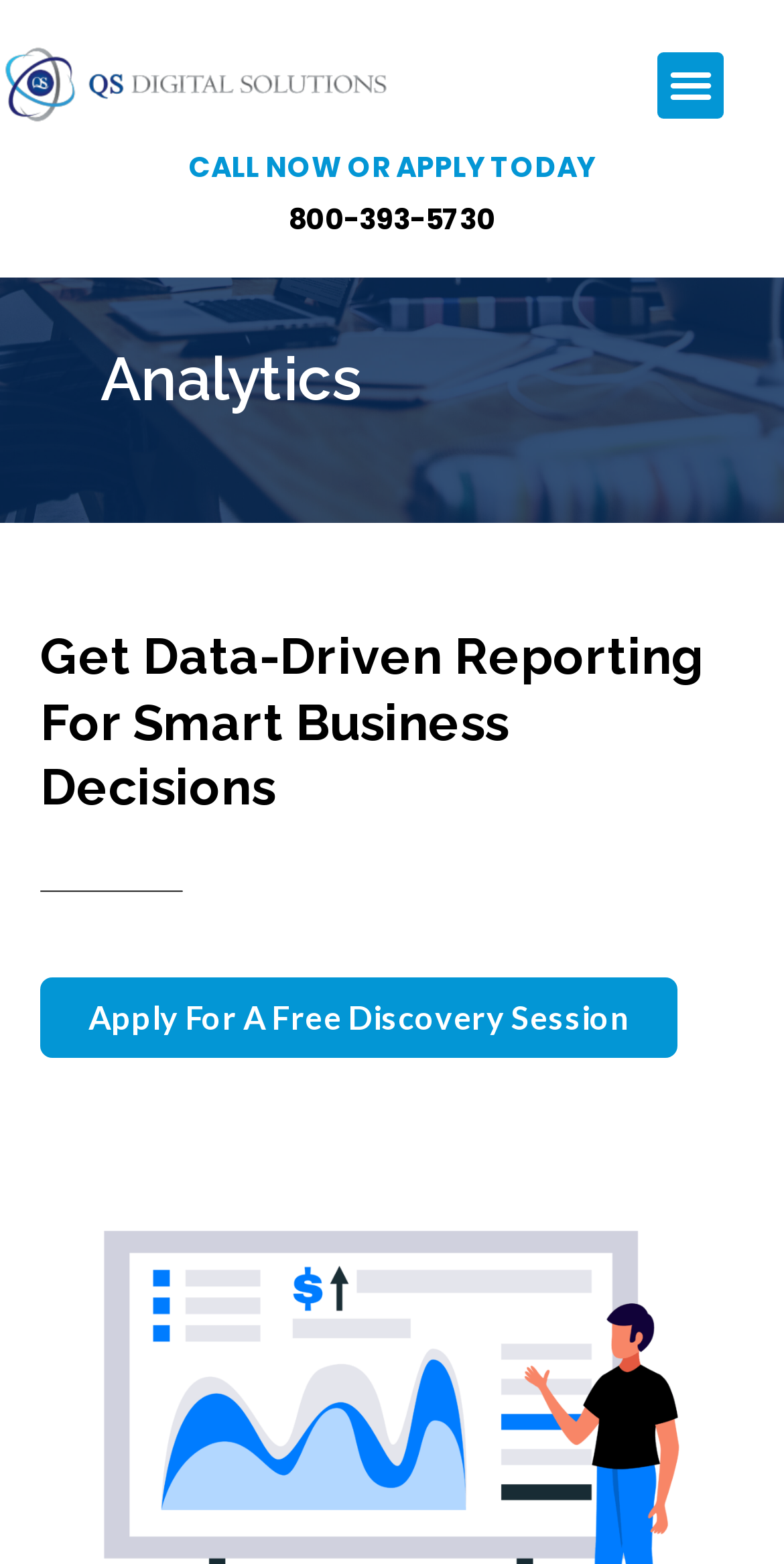Provide a one-word or brief phrase answer to the question:
What is the main topic of the webpage?

Analytics